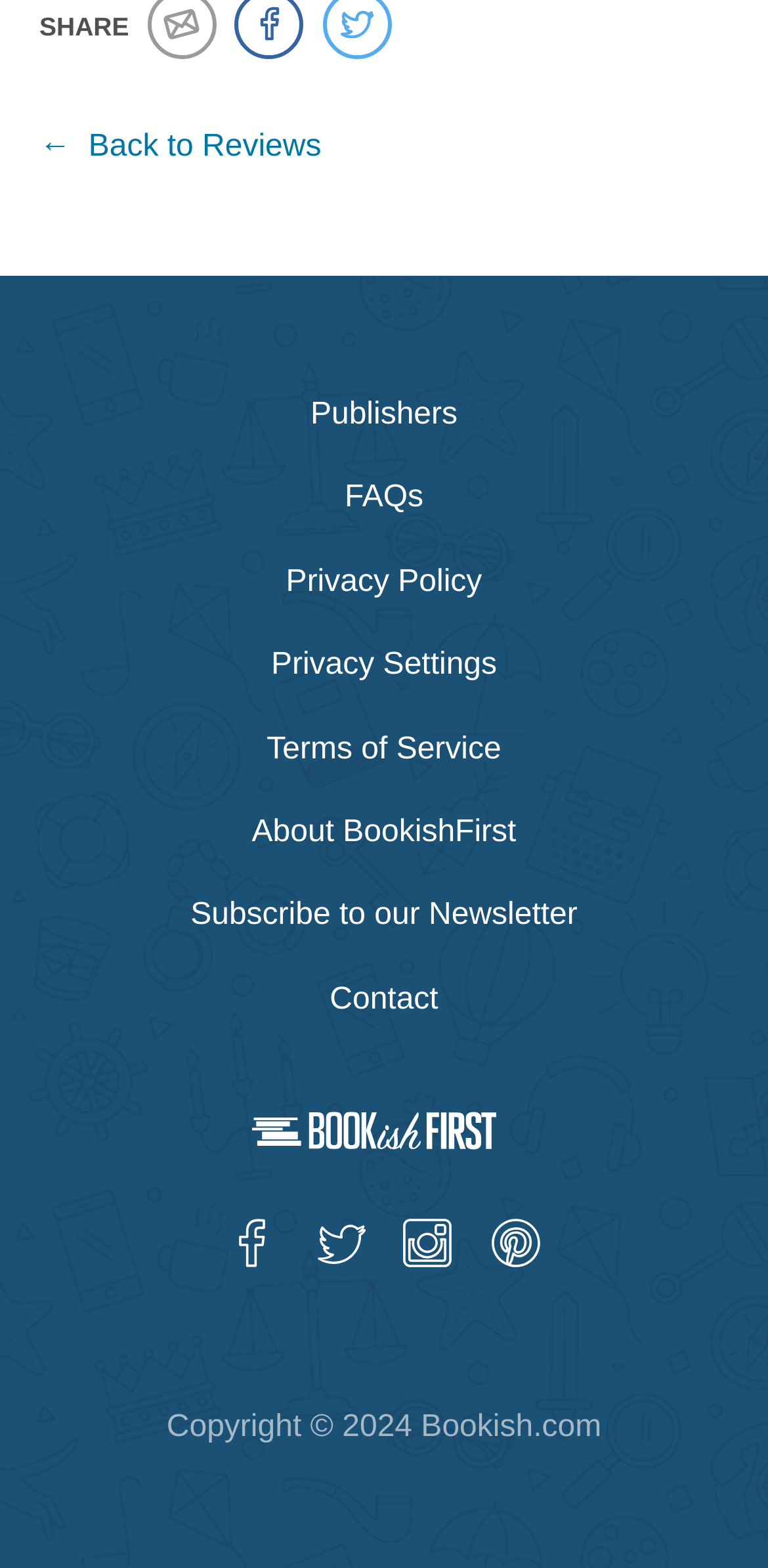How many social media platforms can BookishFirst be followed on?
Refer to the image and give a detailed response to the question.

By examining the links at the bottom of the page, we can see that BookishFirst can be followed on Facebook, Twitter, Instagram, and Pinterest, which are four different social media platforms.